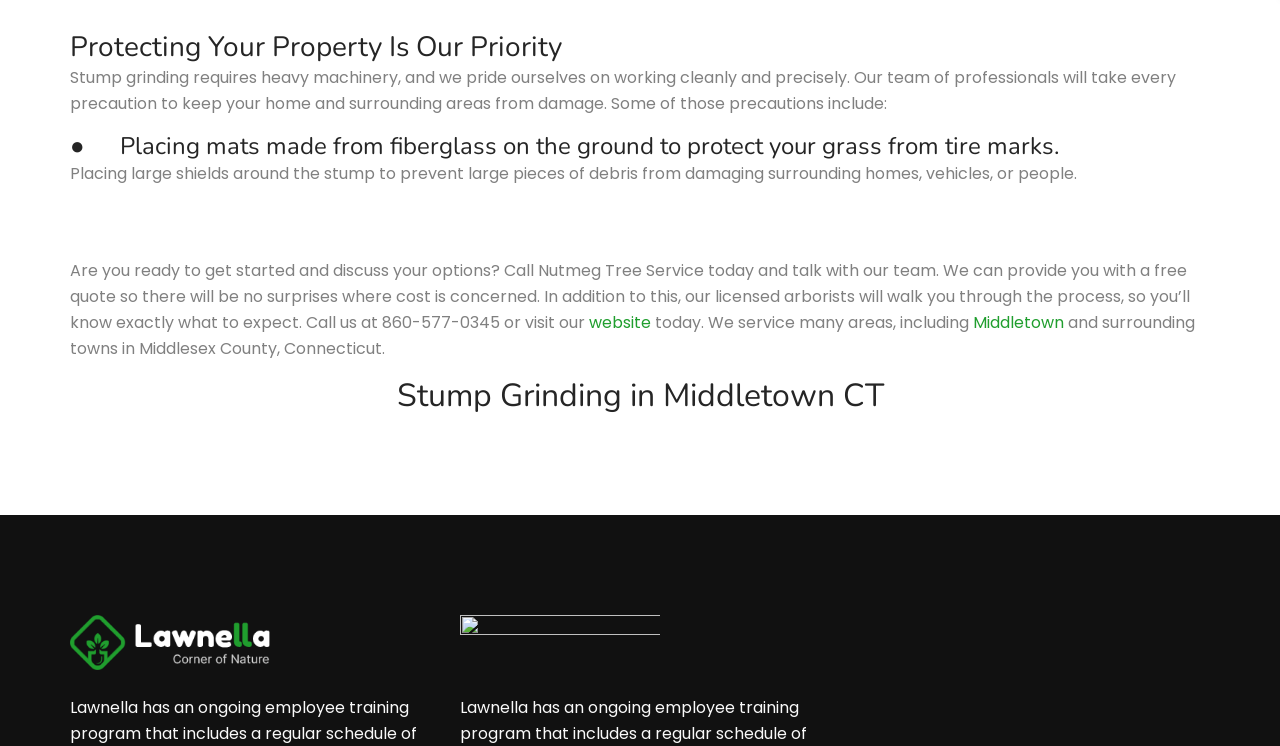What is the purpose of placing mats on the ground?
Based on the image, respond with a single word or phrase.

Protect grass